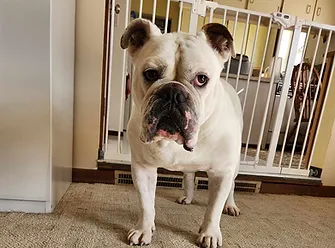Detail every aspect of the image in your description.

The image features a lovable dog standing in a cozy indoor setting. This charming bulldog, likely named Bane, has a predominantly white coat with some darker markings and expressive eyes that convey a sense of playfulness and curiosity. In the background, a gated area can be seen, suggesting a space that is both secure and welcoming. The floor is covered with a soft carpet, and light fills the room, creating a warm atmosphere. Bane is described as a playful seven-year-old who is currently seeking a new forever home after experiencing the loss of previous owners. He is looking for sponsors while in foster care, highlighting the hope for a loving family to welcome him.